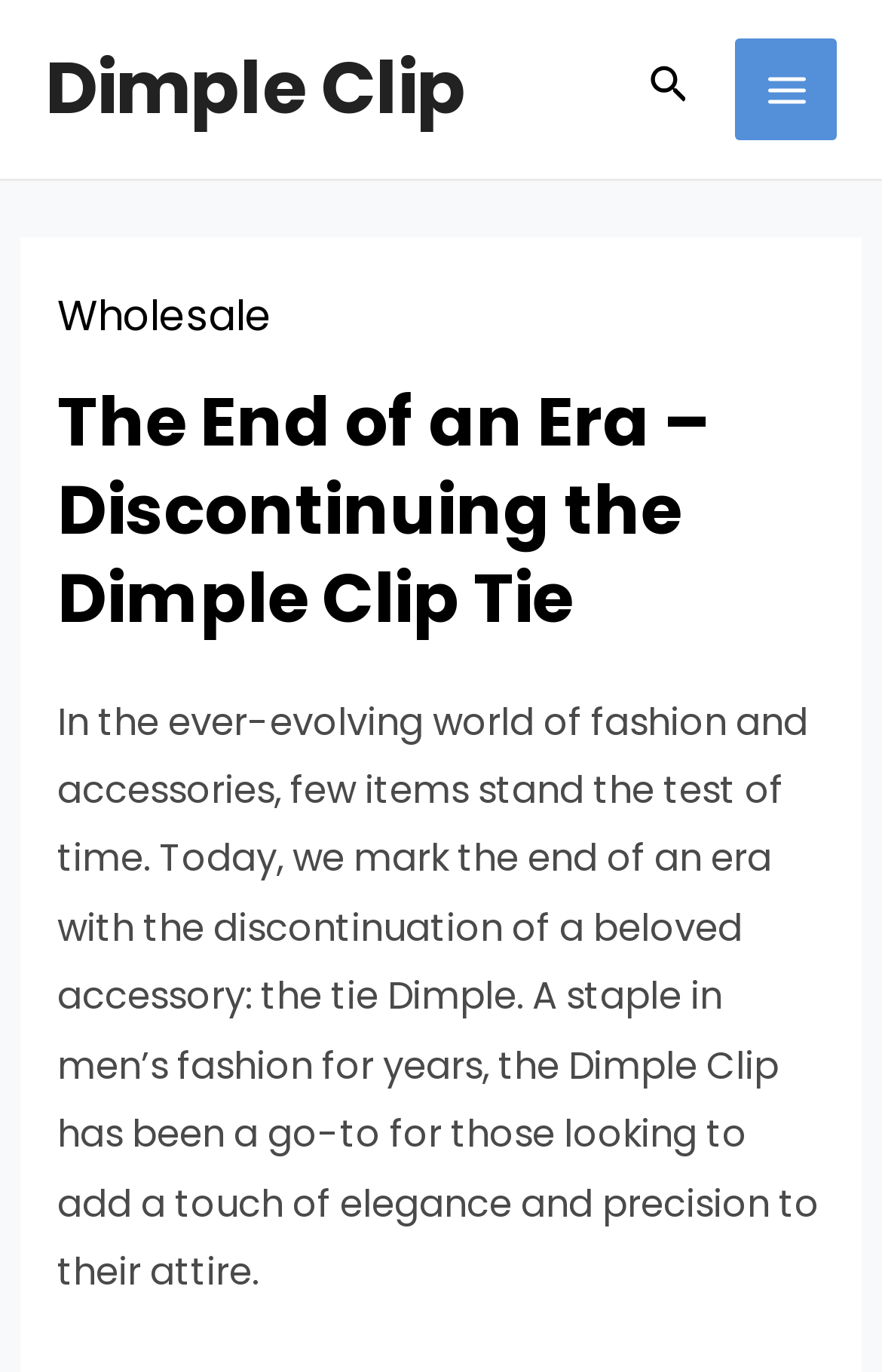What is the target audience of the article?
Answer the question with a thorough and detailed explanation.

The target audience of the article can be inferred from the mention of 'men's fashion' and the description of the Dimple Clip as a 'staple in men's fashion for years', suggesting that the article is intended for men who are interested in fashion and accessories.